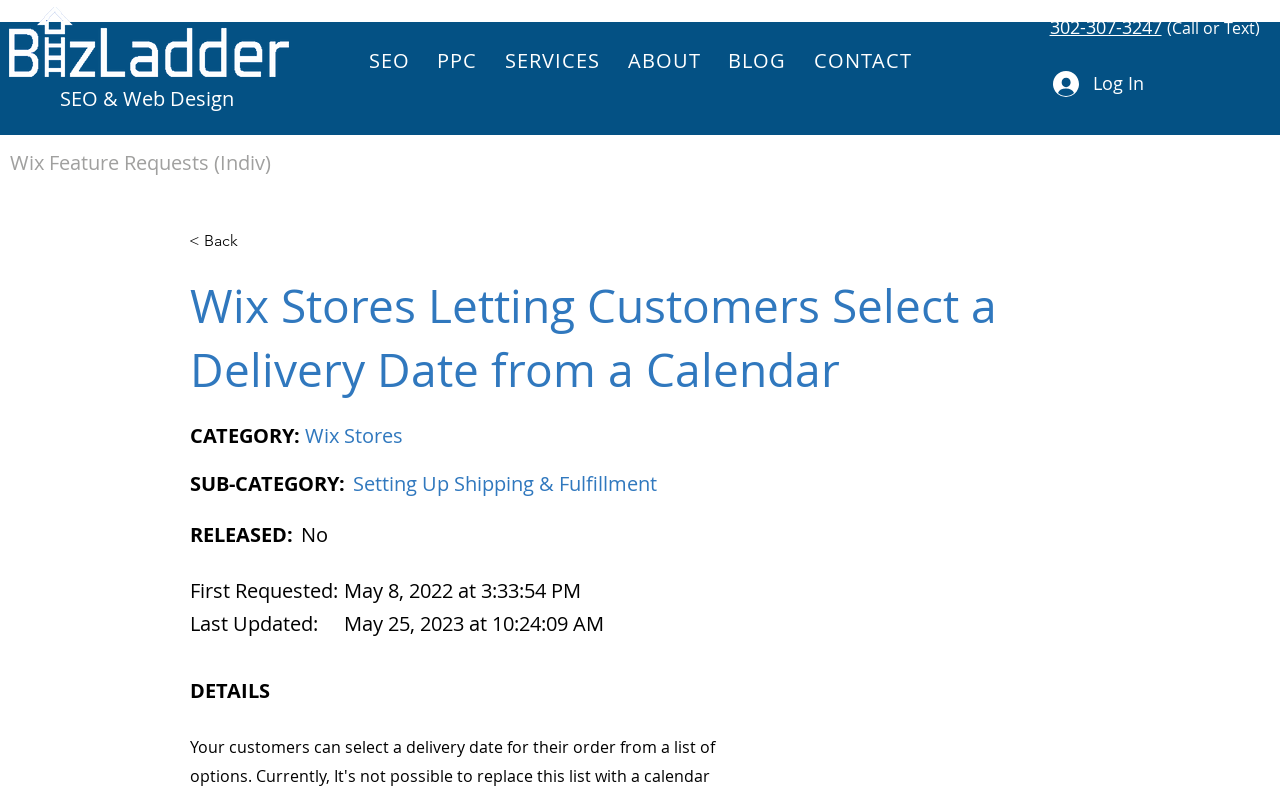Please identify the bounding box coordinates of the clickable element to fulfill the following instruction: "Call or text 302-307-3247". The coordinates should be four float numbers between 0 and 1, i.e., [left, top, right, bottom].

[0.82, 0.019, 0.907, 0.049]